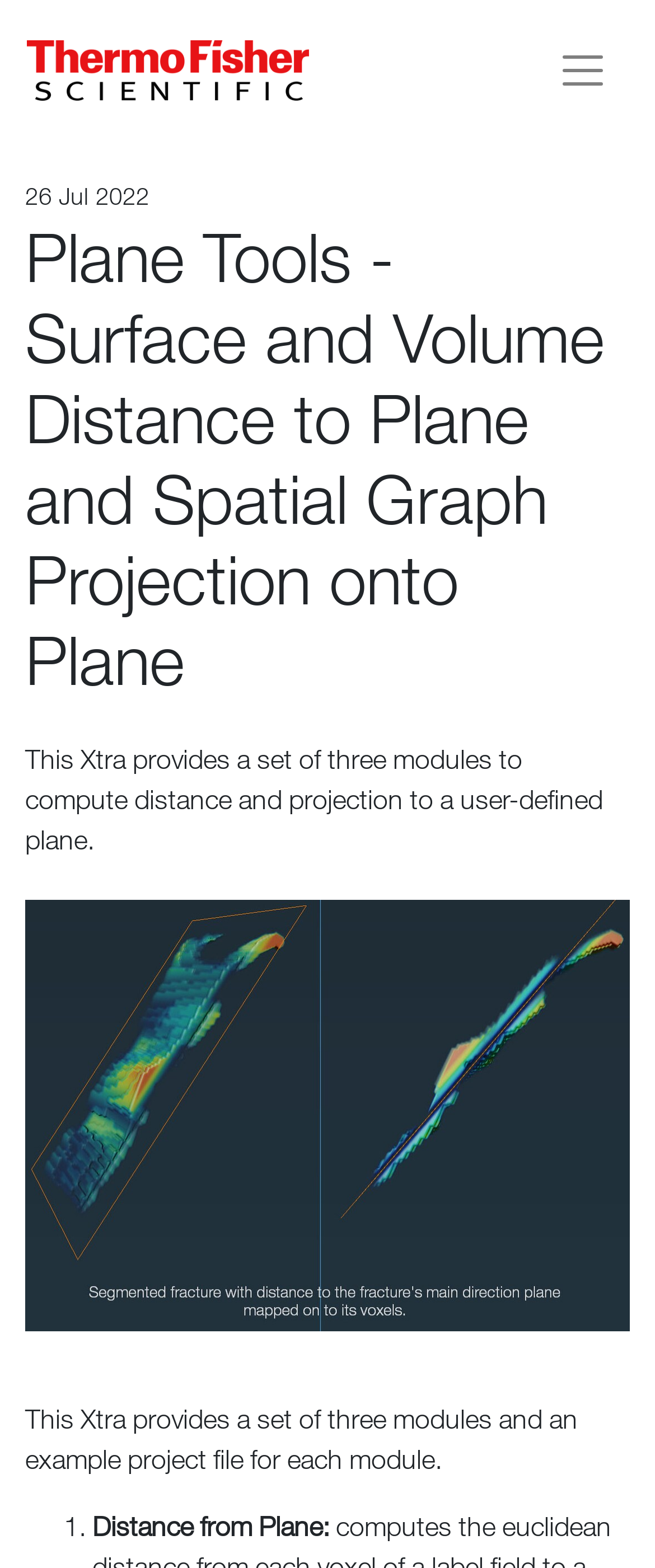Identify the main title of the webpage and generate its text content.

Plane Tools - Surface and Volume Distance to Plane and Spatial Graph Projection onto Plane